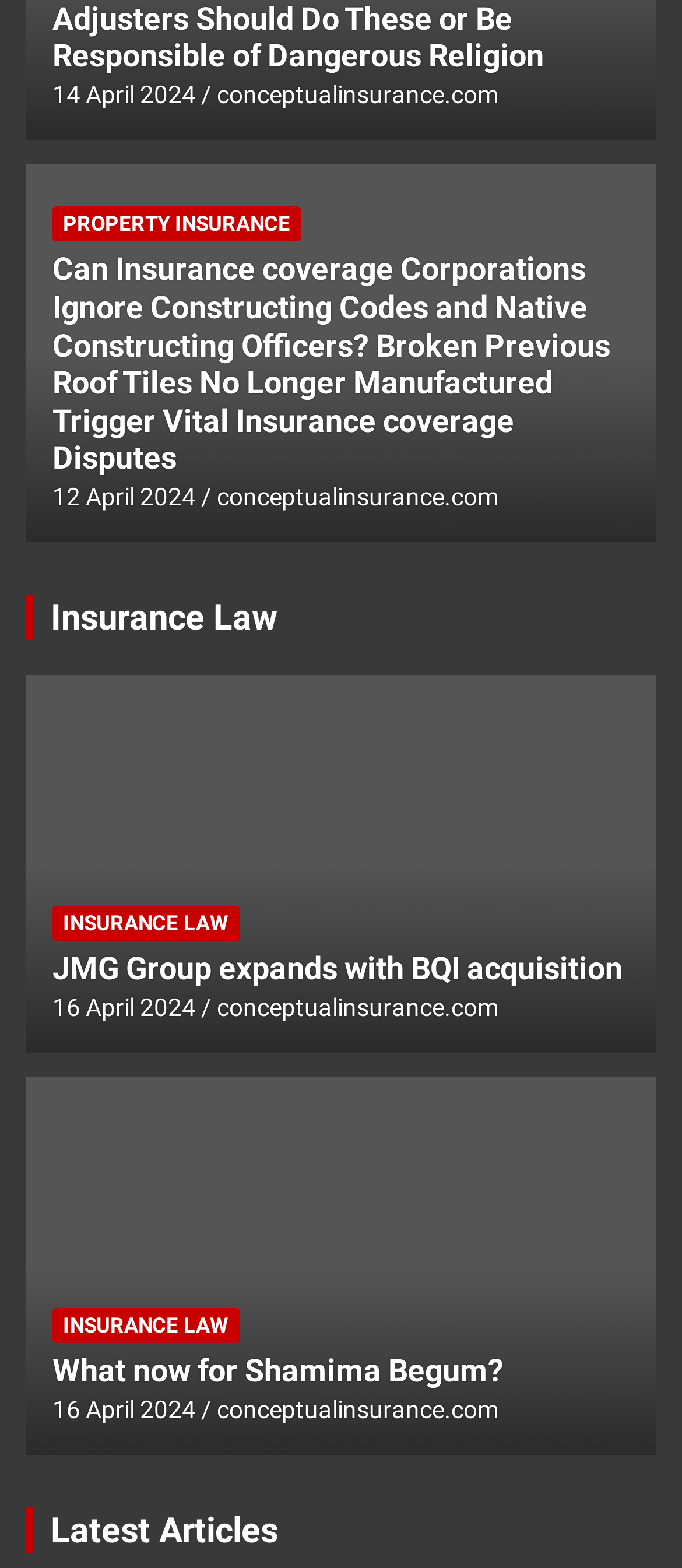Determine the bounding box coordinates of the clickable element to complete this instruction: "check 'Latest Articles'". Provide the coordinates in the format of four float numbers between 0 and 1, [left, top, right, bottom].

[0.074, 0.962, 0.408, 0.989]